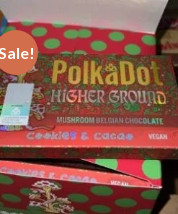What is the flavor of the chocolate?
Observe the image and answer the question with a one-word or short phrase response.

Cookies & Cacao